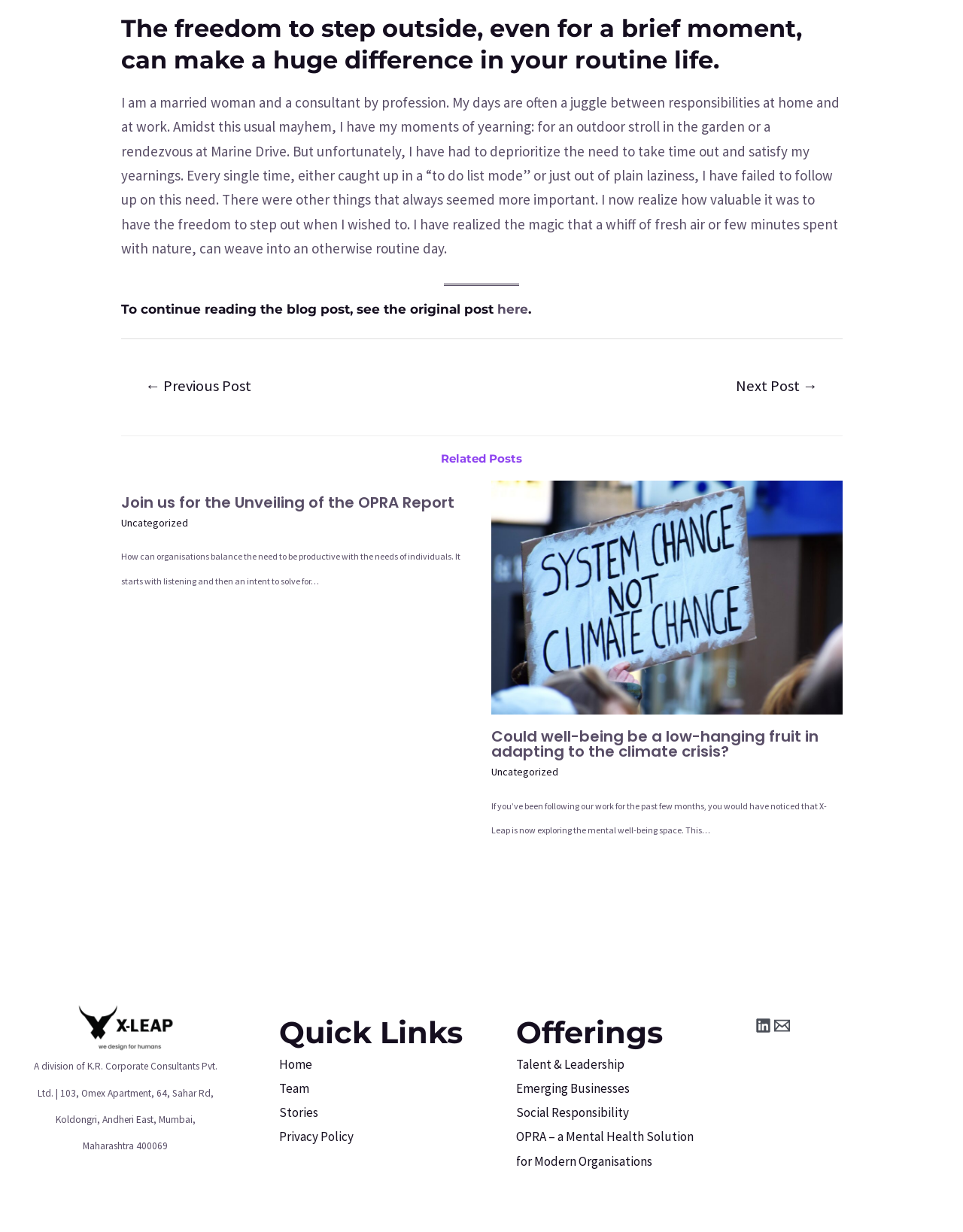What social media platform is linked in the footer?
Using the image as a reference, answer the question with a short word or phrase.

LinkedIn